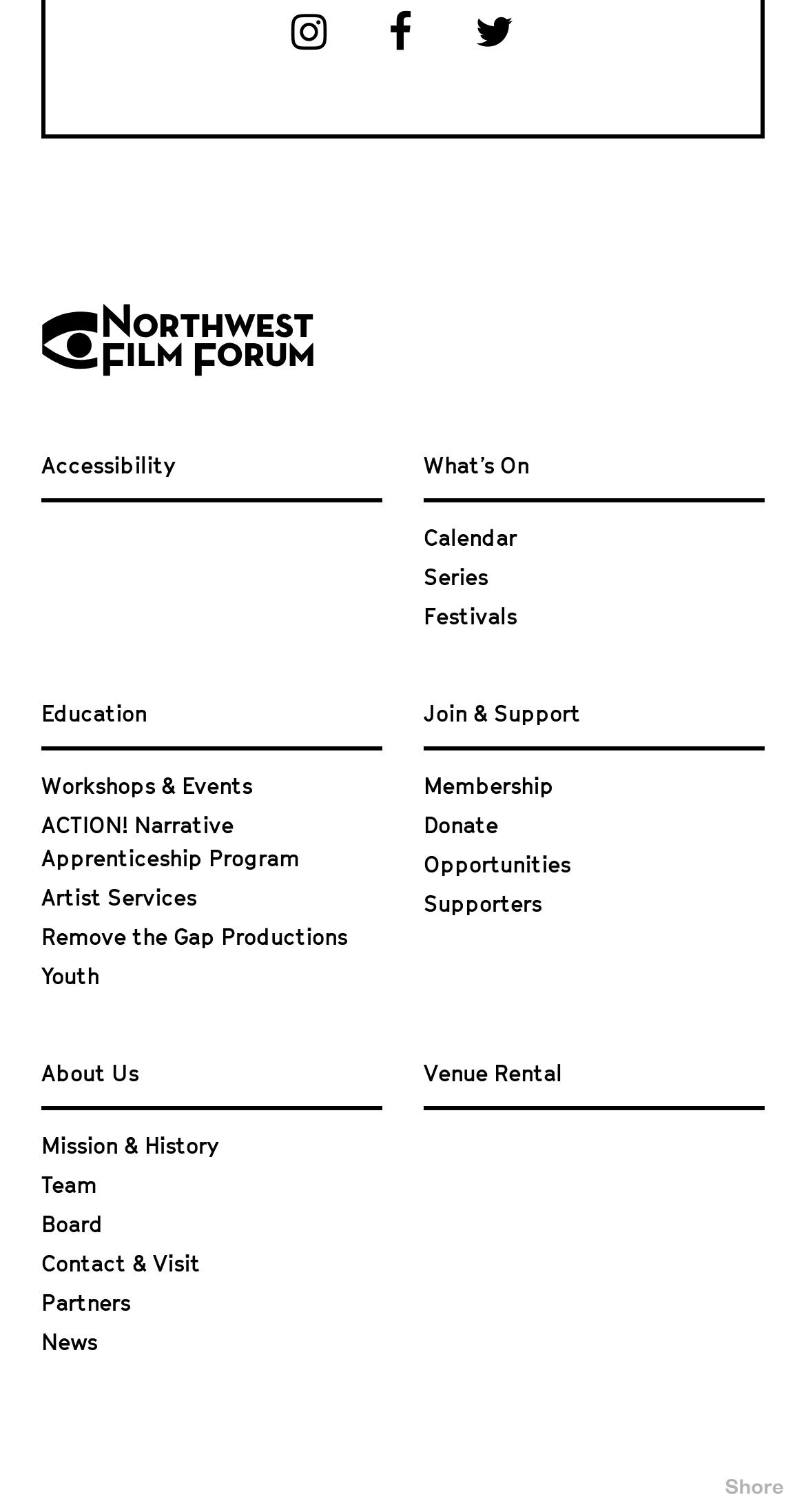Please analyze the image and give a detailed answer to the question:
How many links are there on the webpage?

By carefully counting the links on the webpage, I can see that there are 24 links in total. These links are scattered across different categories and have distinct positions and font styles.